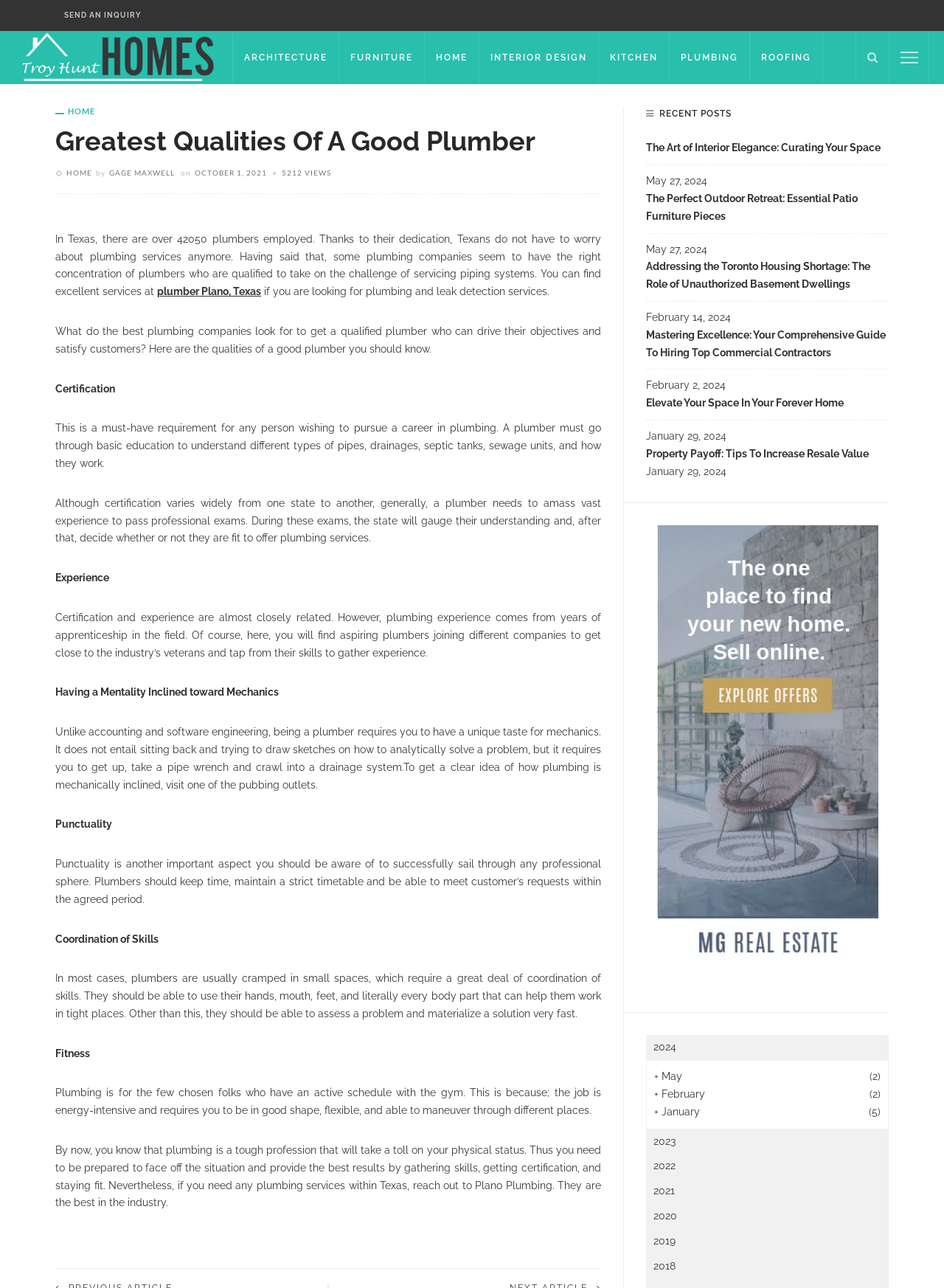Bounding box coordinates are to be given in the format (top-left x, top-left y, bottom-right x, bottom-right y). All values must be floating point numbers between 0 and 1. Provide the bounding box coordinate for the UI element described as: Interior Design

[0.508, 0.024, 0.634, 0.065]